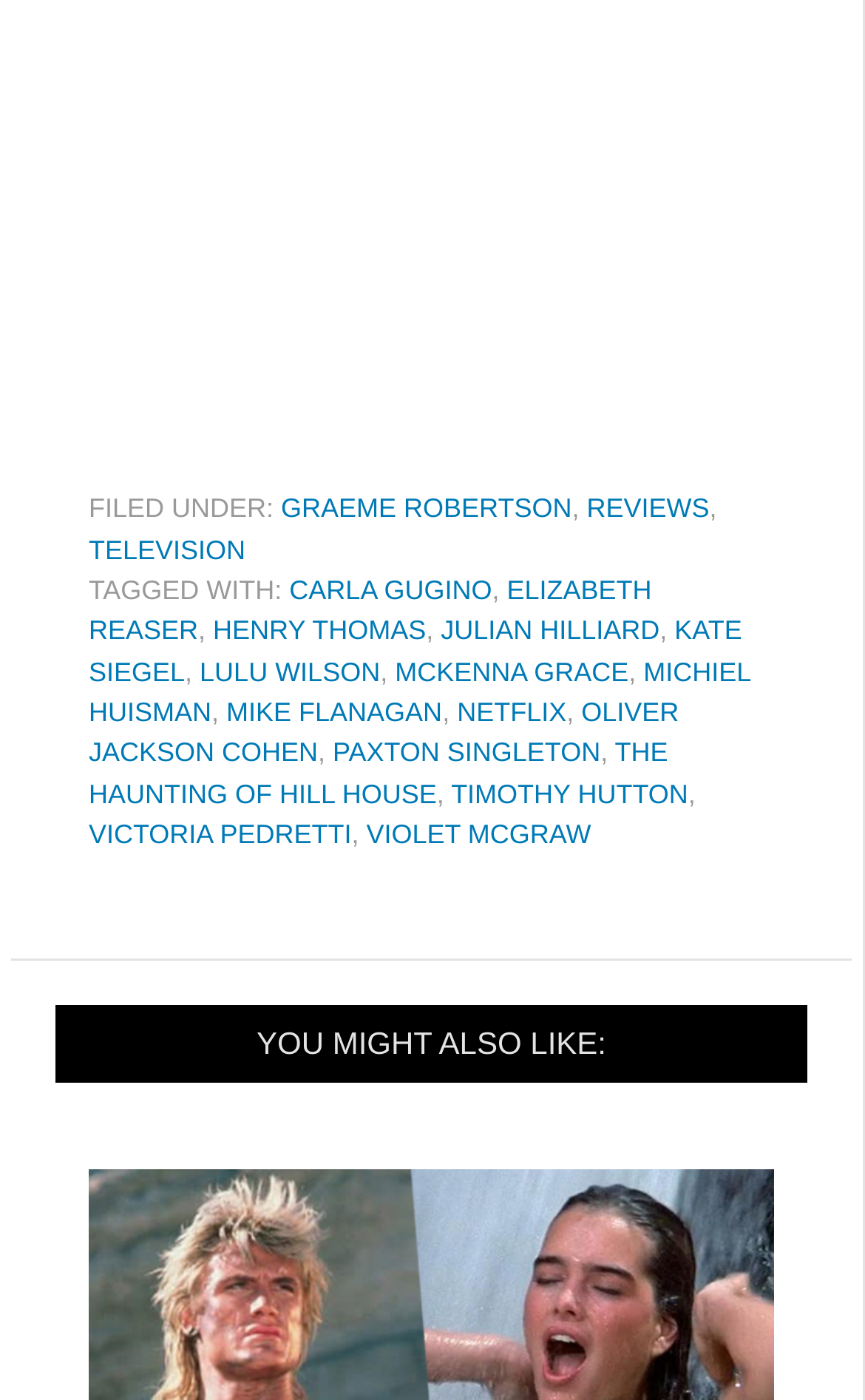Reply to the question with a single word or phrase:
How many commas are in the footer?

7